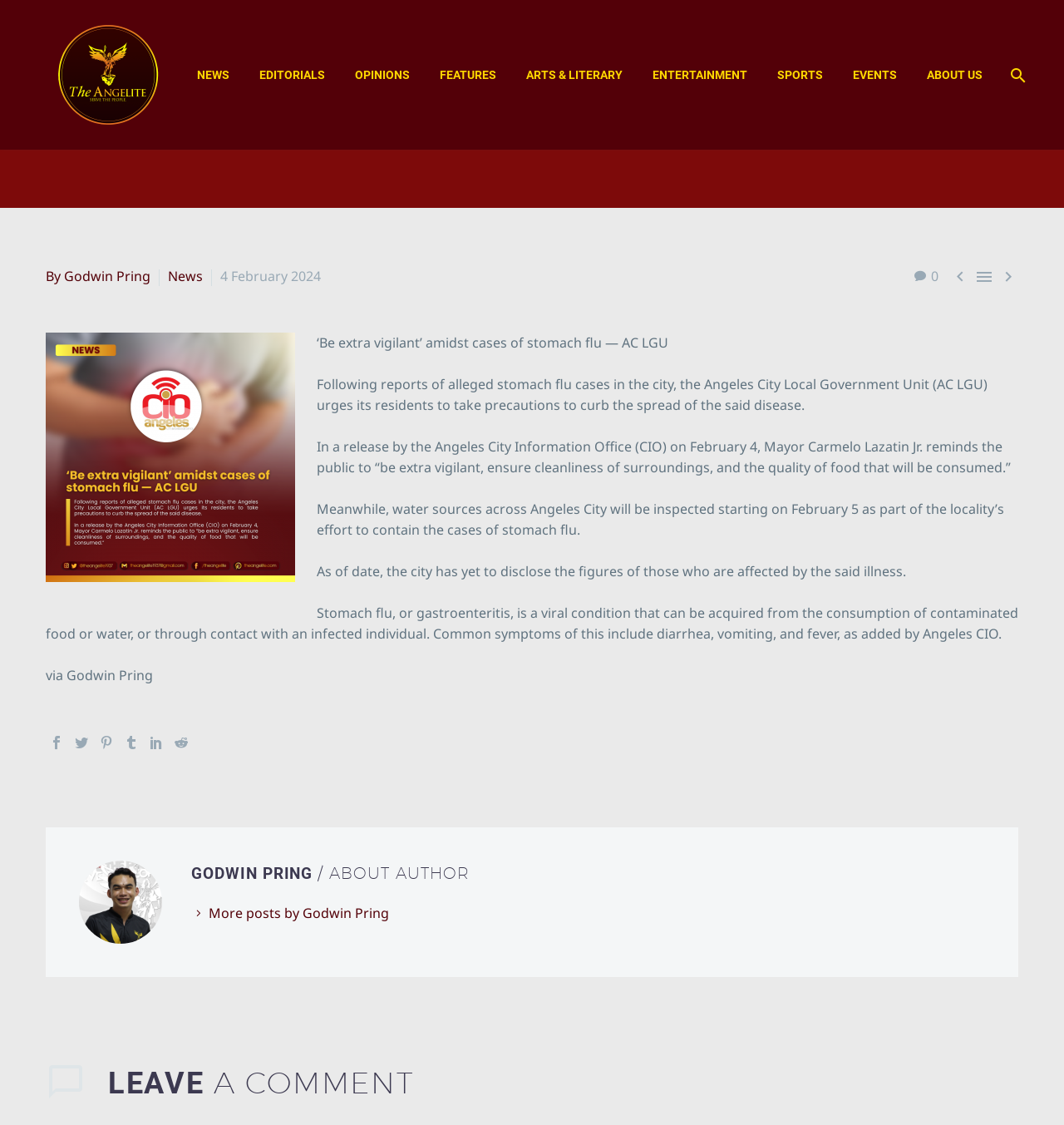What is the date of the current article?
Based on the screenshot, provide a one-word or short-phrase response.

4 February 2024